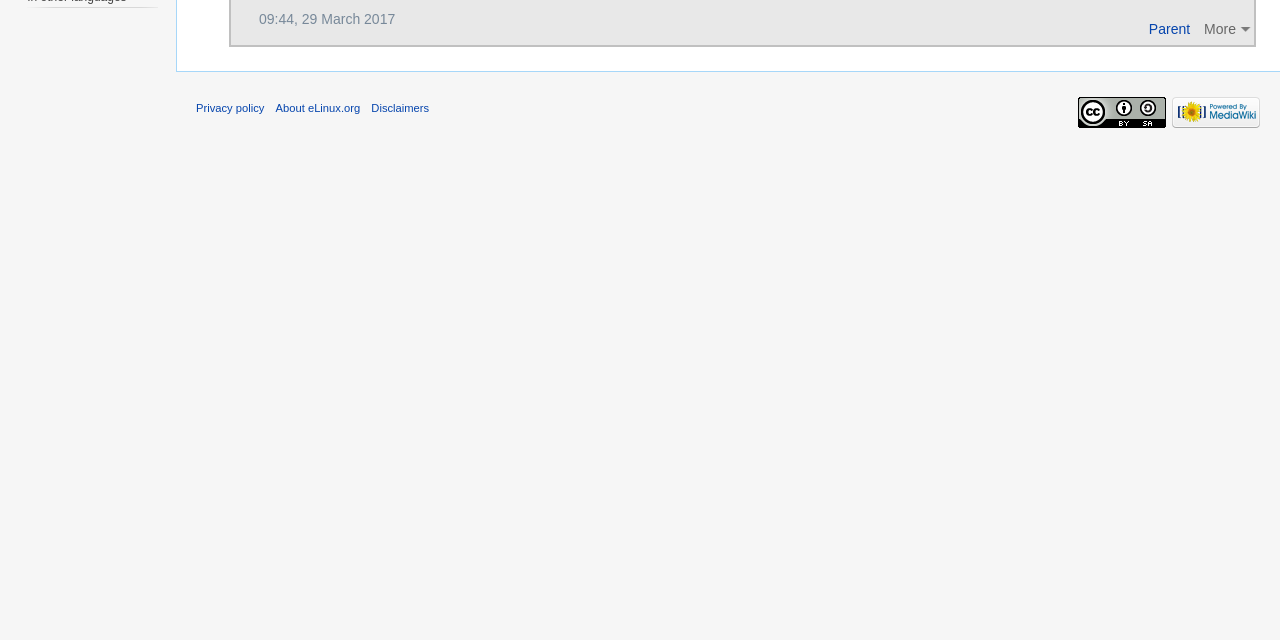Using the description: "alt="Powered by MediaWiki"", determine the UI element's bounding box coordinates. Ensure the coordinates are in the format of four float numbers between 0 and 1, i.e., [left, top, right, bottom].

[0.916, 0.166, 0.984, 0.184]